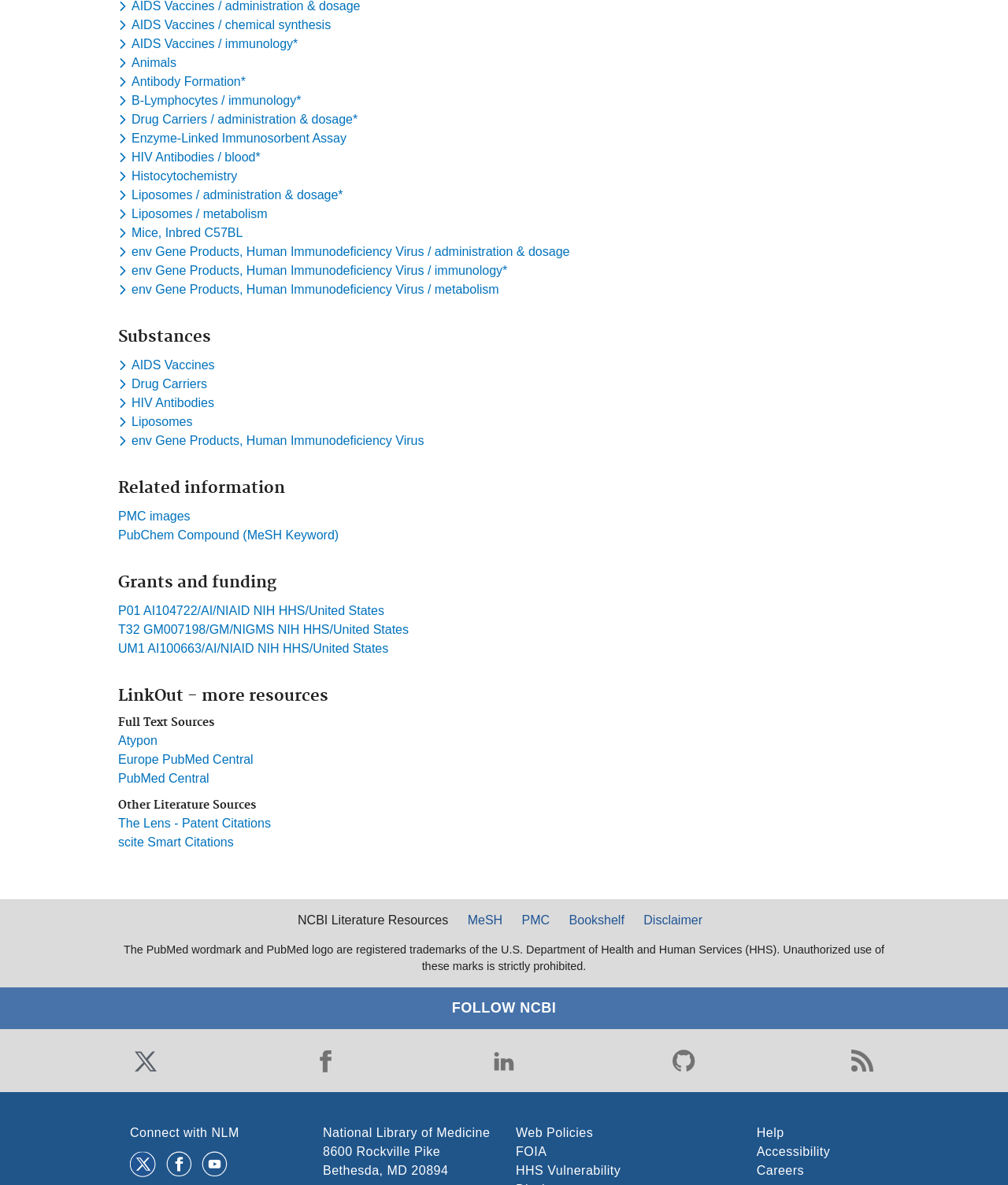Locate the bounding box coordinates of the UI element described by: "Antibody Formation*". Provide the coordinates as four float numbers between 0 and 1, formatted as [left, top, right, bottom].

[0.117, 0.063, 0.248, 0.075]